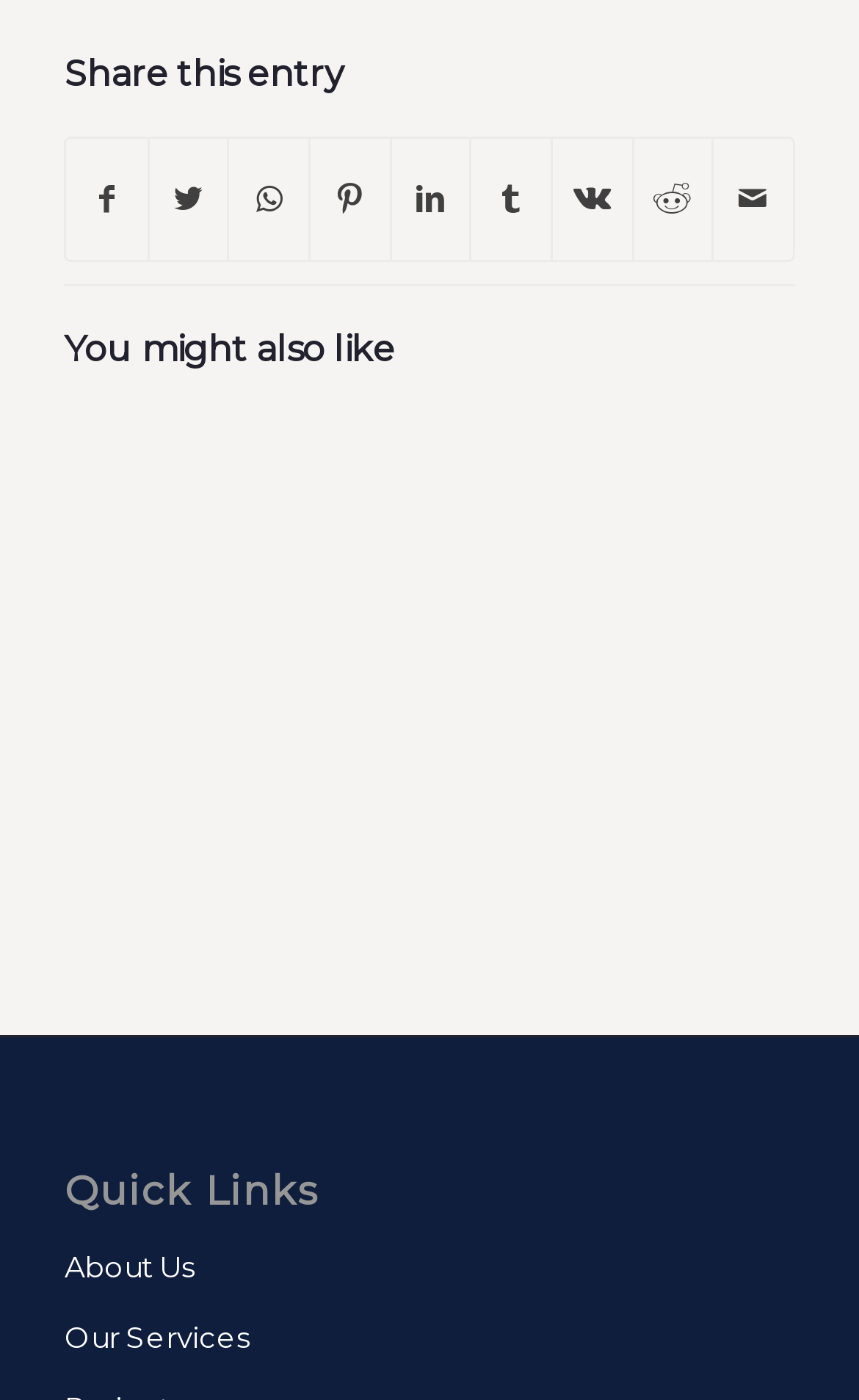Can you find the bounding box coordinates for the element that needs to be clicked to execute this instruction: "Share by Mail"? The coordinates should be given as four float numbers between 0 and 1, i.e., [left, top, right, bottom].

[0.831, 0.1, 0.922, 0.186]